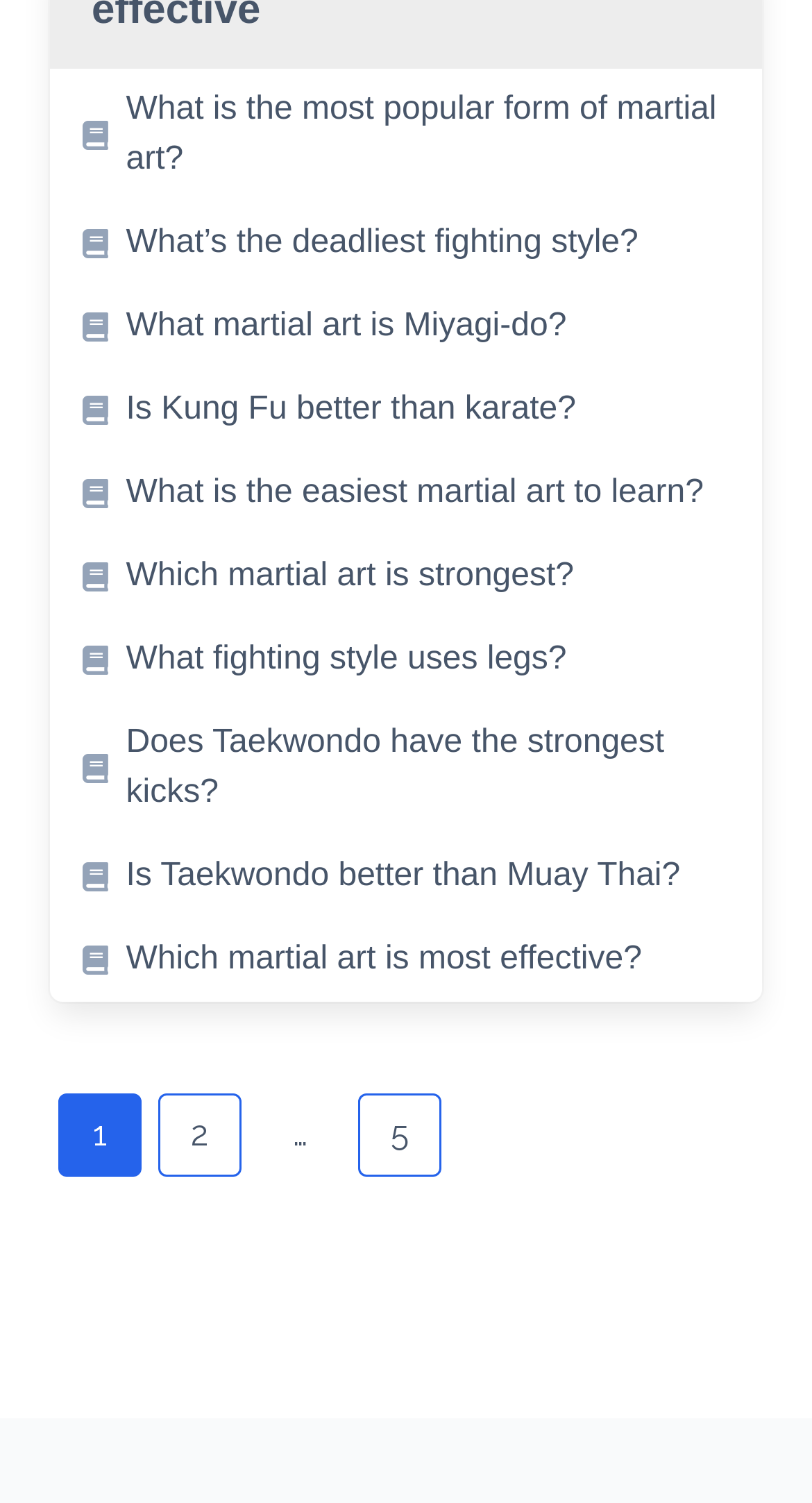Locate the bounding box of the UI element with the following description: "2".

[0.195, 0.727, 0.297, 0.783]